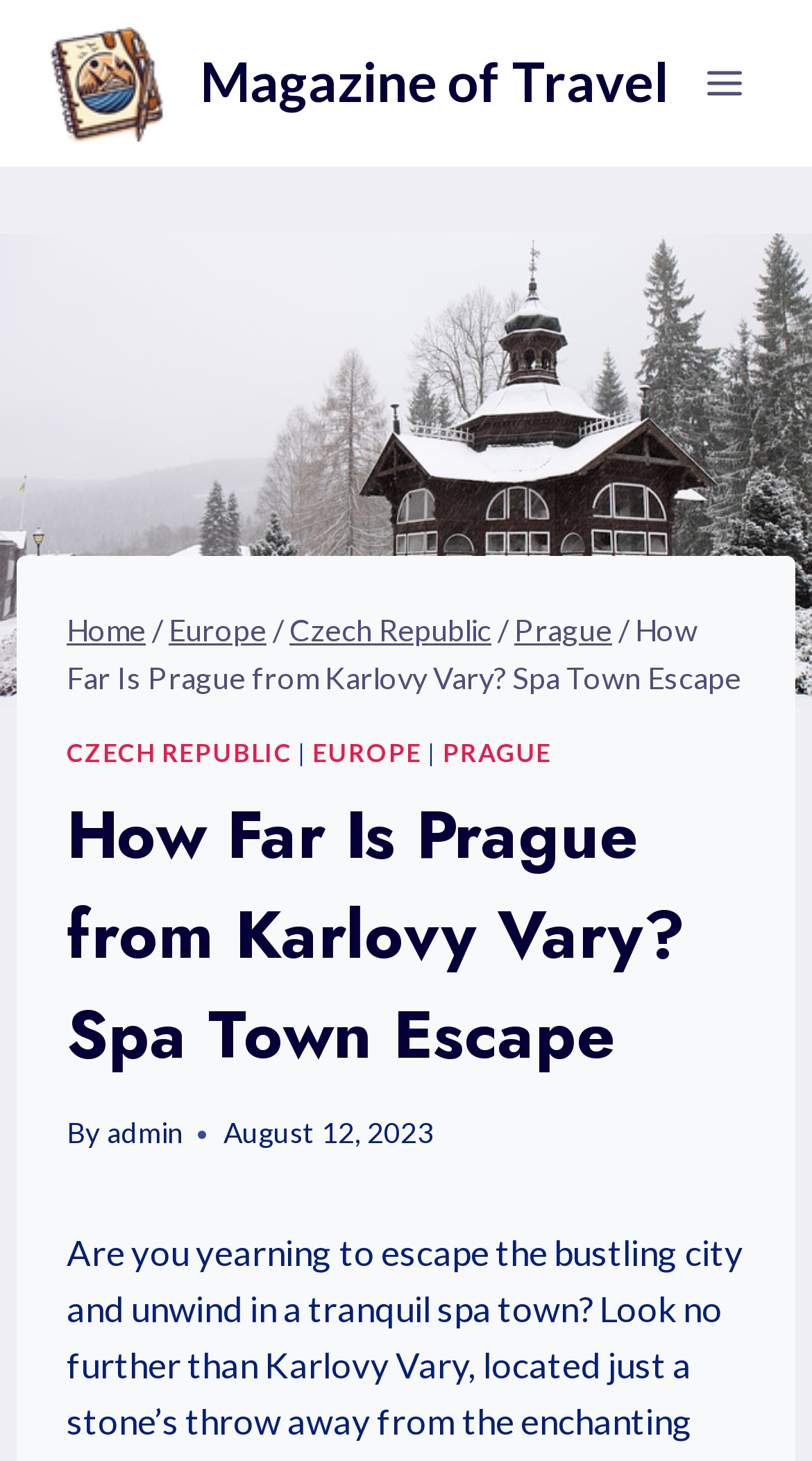Pinpoint the bounding box coordinates of the element to be clicked to execute the instruction: "Read the article about Czech Republic".

[0.356, 0.419, 0.605, 0.443]